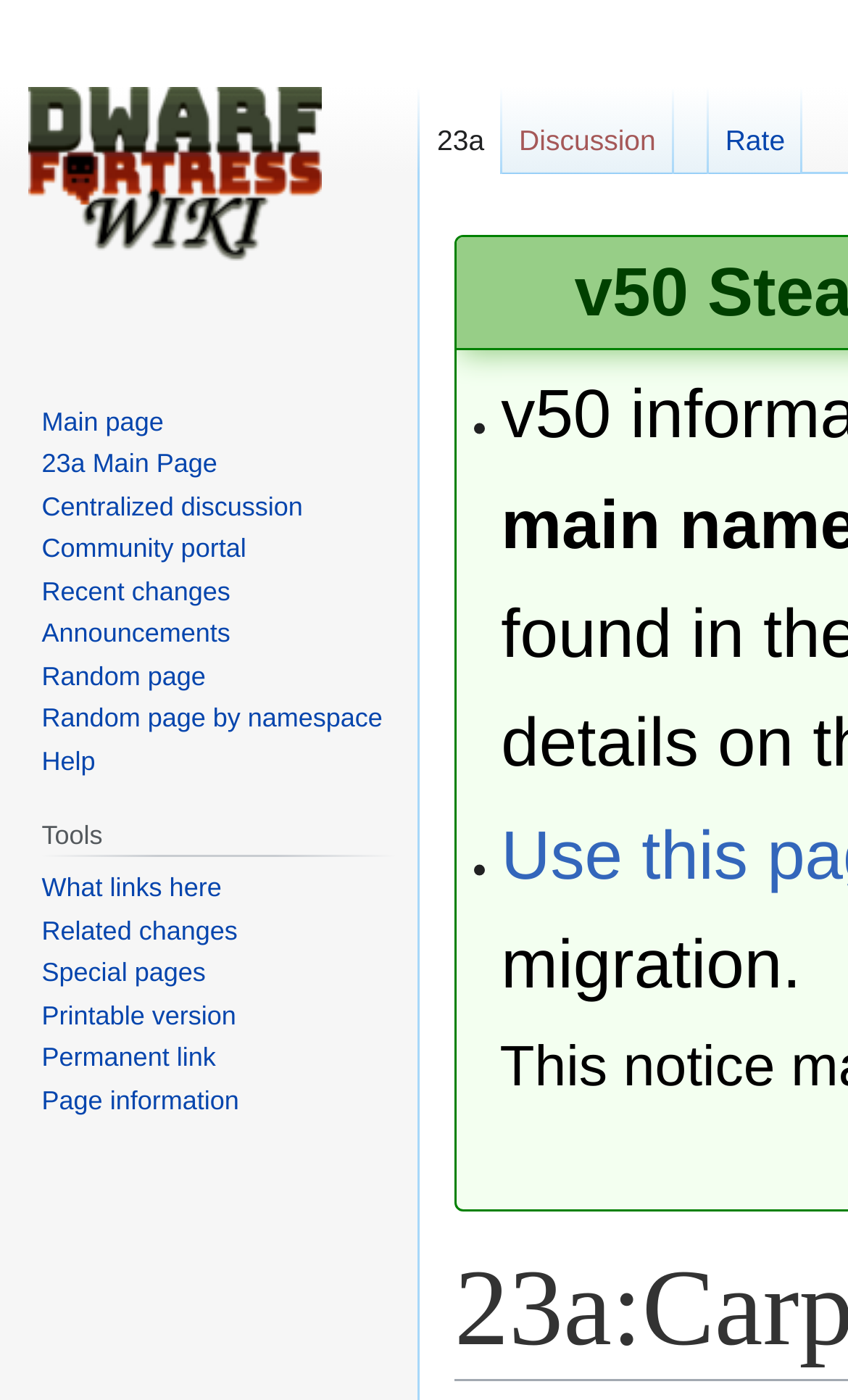Find the bounding box coordinates of the element to click in order to complete the given instruction: "Go to discussion."

[0.592, 0.062, 0.794, 0.124]